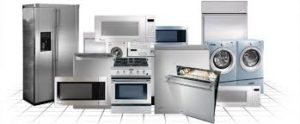What type of services does Appliance Repair Los Angeles offer?
Utilize the image to construct a detailed and well-explained answer.

According to the caption, Appliance Repair Los Angeles specializes in the maintenance and repair of home appliances, which implies that they offer these types of services to their customers.